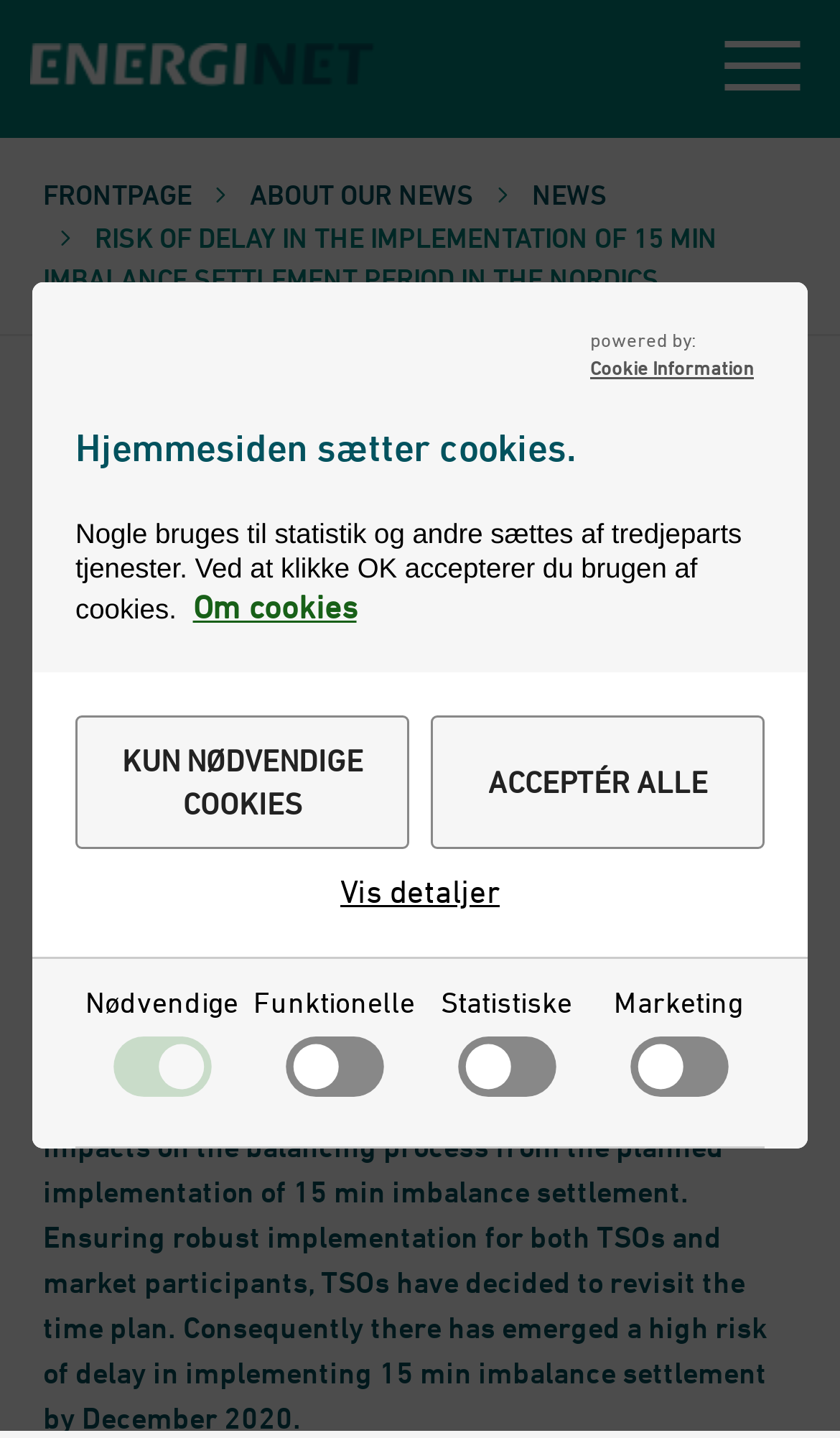Please specify the bounding box coordinates of the element that should be clicked to execute the given instruction: 'Click the 'More' link'. Ensure the coordinates are four float numbers between 0 and 1, expressed as [left, top, right, bottom].

[0.856, 0.028, 0.946, 0.073]